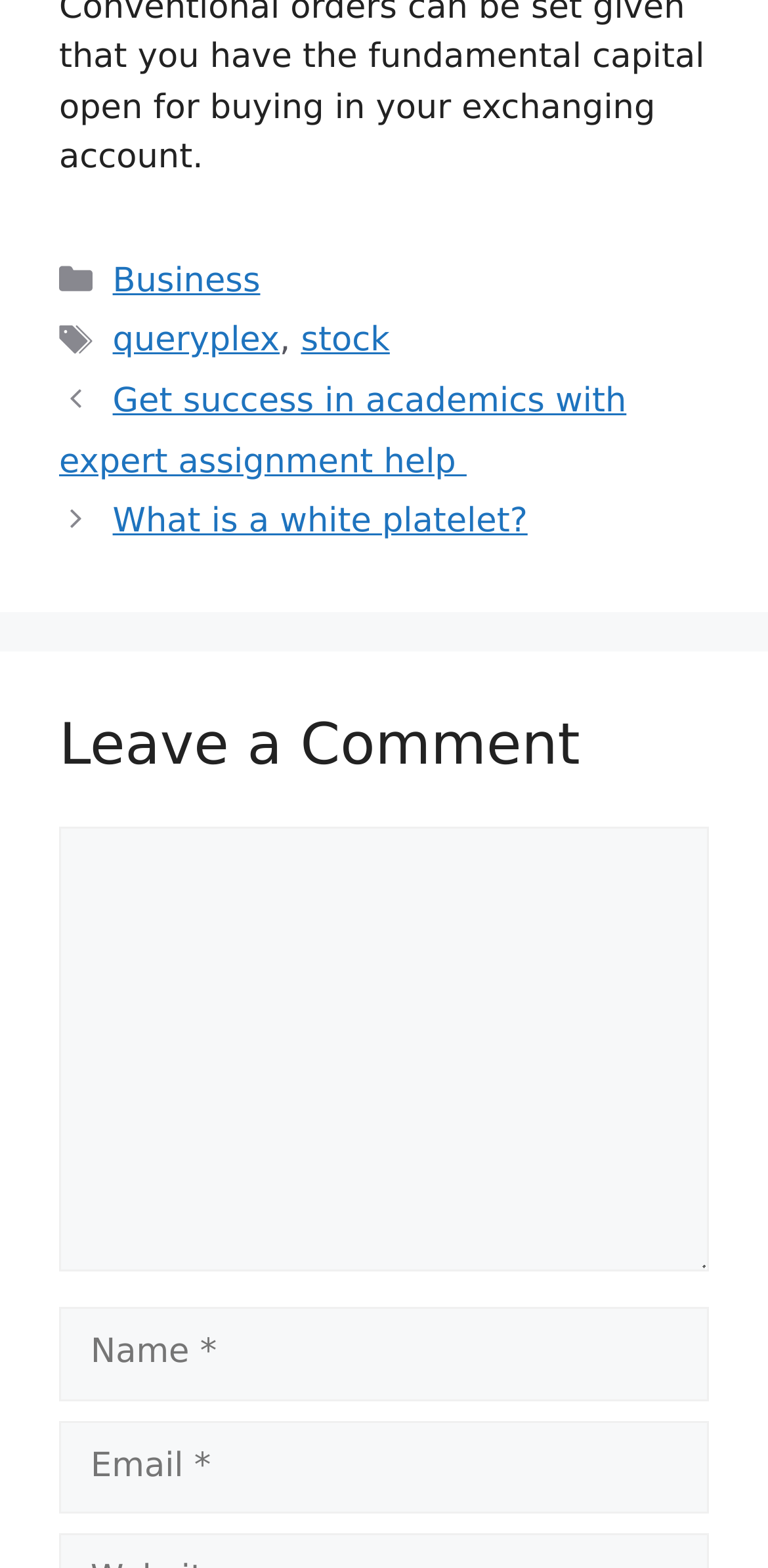Provide a brief response using a word or short phrase to this question:
What is the text above the 'Comment' textbox?

Leave a Comment